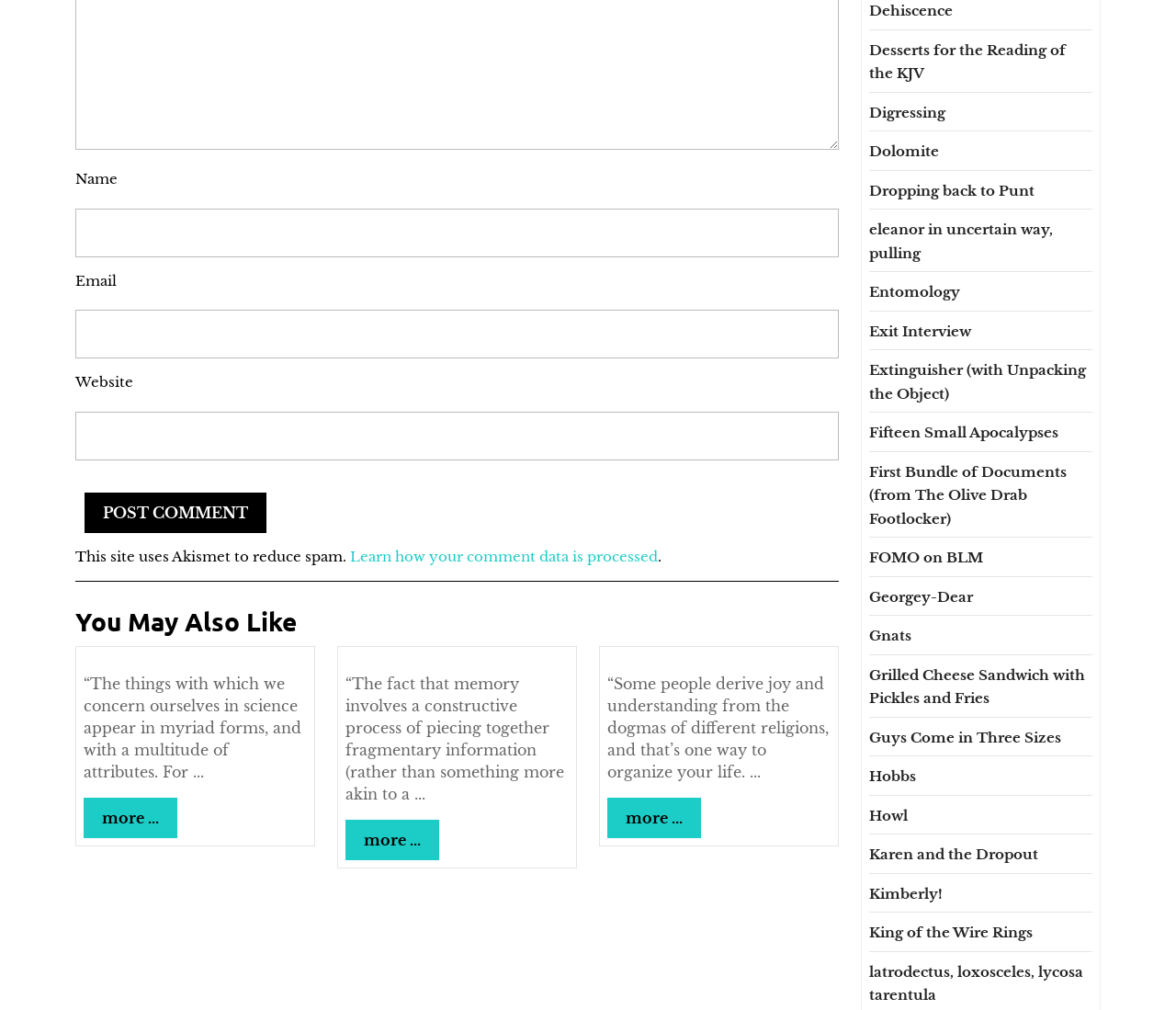Pinpoint the bounding box coordinates of the area that must be clicked to complete this instruction: "Read more about the article".

[0.071, 0.79, 0.151, 0.83]